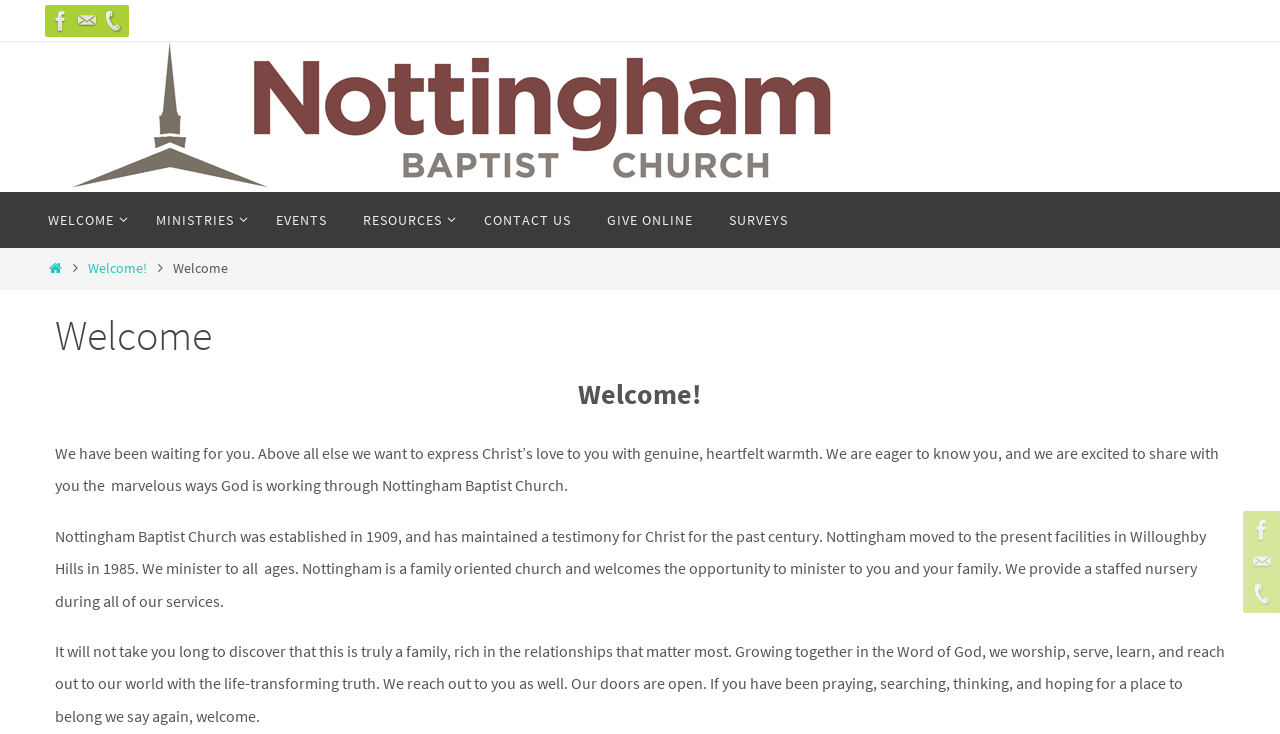What is the church's attitude towards visitors?
Could you answer the question in a detailed manner, providing as much information as possible?

After reading the static text elements, I found a passage that states 'We have been waiting for you... We are eager to know you, and we are excited to share with you the marvelous ways God is working through Nottingham Baptist Church.' This suggests that the church has a welcoming attitude towards visitors.